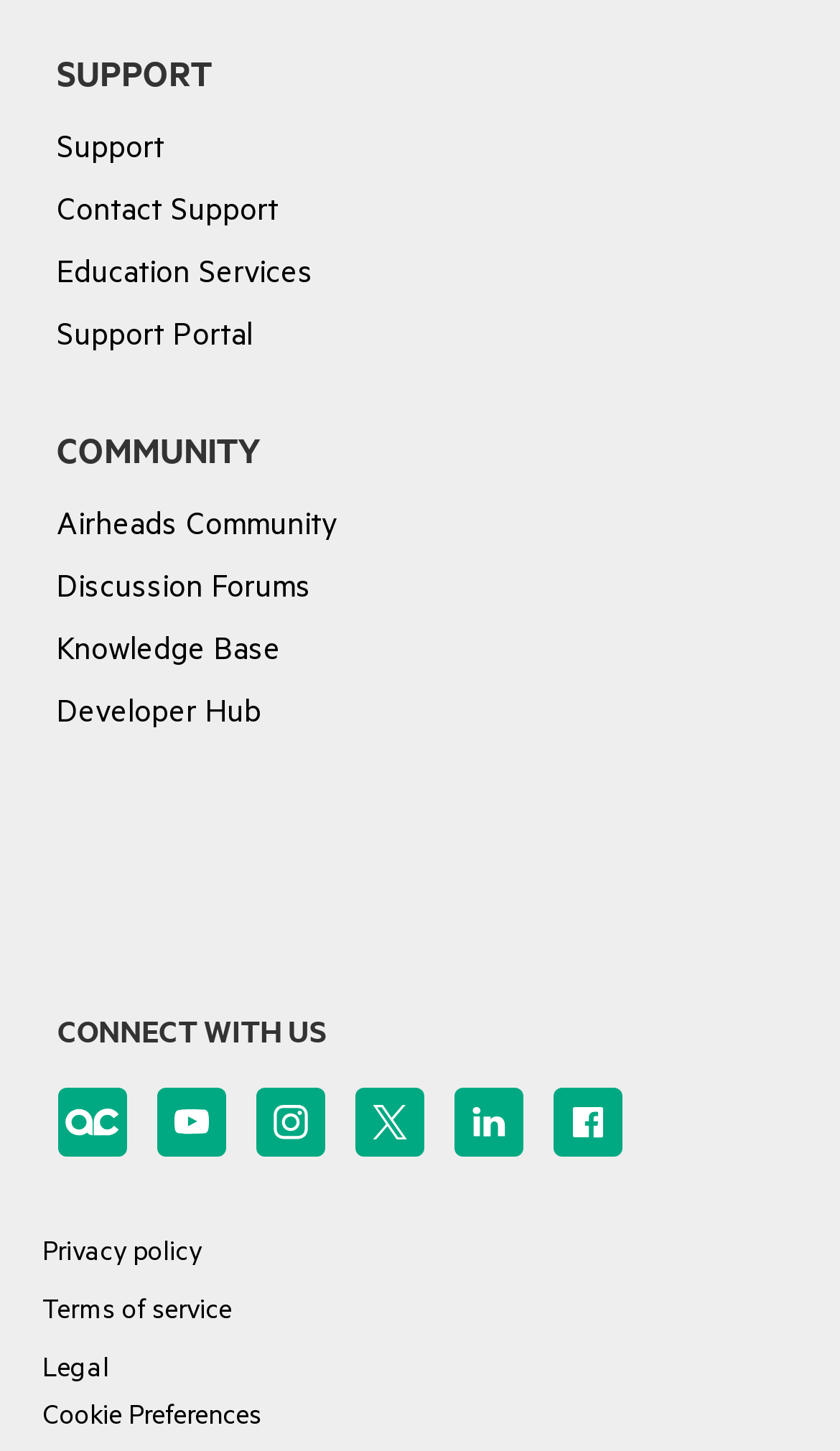How many social media links are there?
Please provide a comprehensive answer to the question based on the webpage screenshot.

There are 5 social media links located at the bottom of the webpage, which are 'Airheads Community', 'YouTube', 'Instagram', 'Twitter', and 'Linkedin', with bounding boxes of [0.068, 0.749, 0.15, 0.797], [0.186, 0.749, 0.268, 0.797], [0.304, 0.749, 0.386, 0.797], [0.422, 0.749, 0.504, 0.797], and [0.54, 0.749, 0.622, 0.797] respectively.